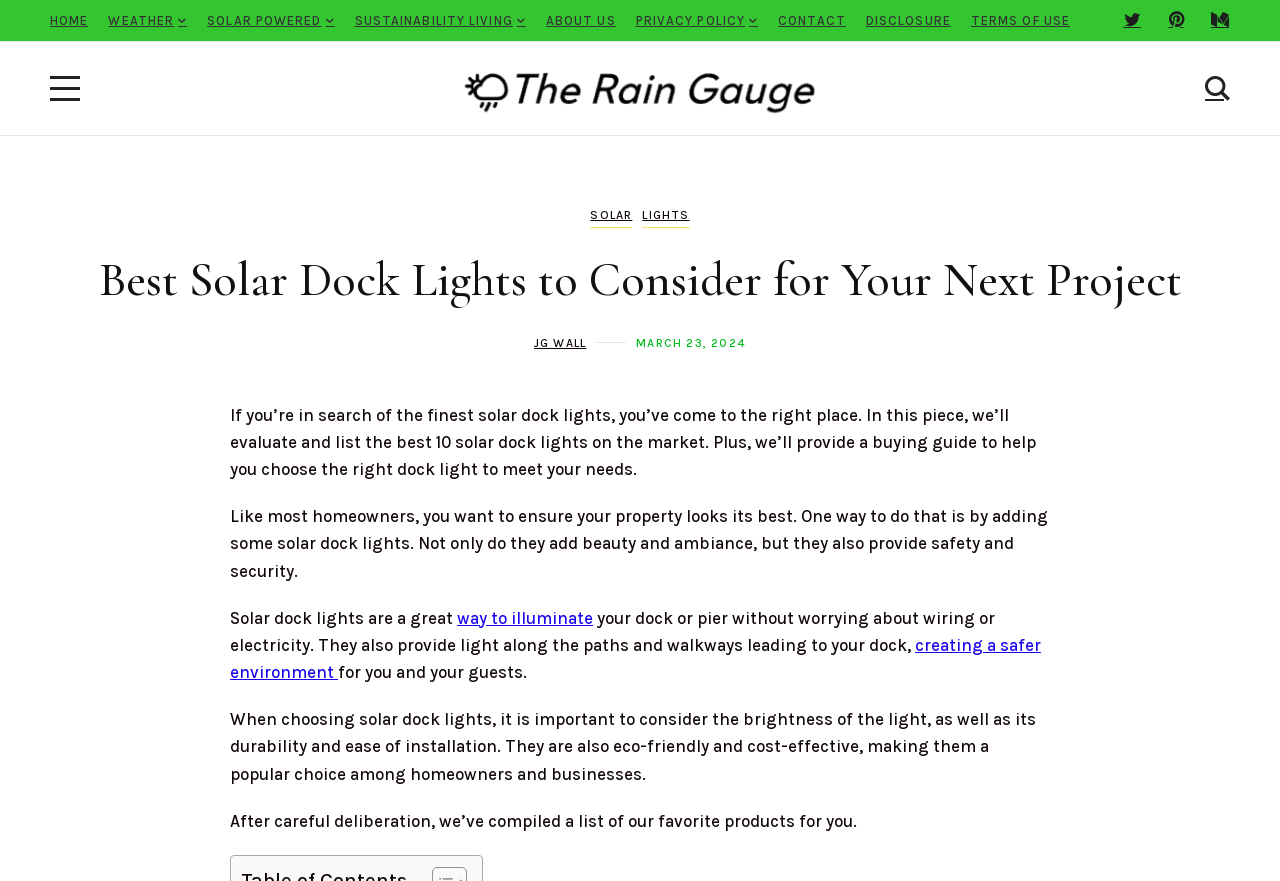Please identify the coordinates of the bounding box for the clickable region that will accomplish this instruction: "Click on the JG WALL link".

[0.417, 0.381, 0.458, 0.397]